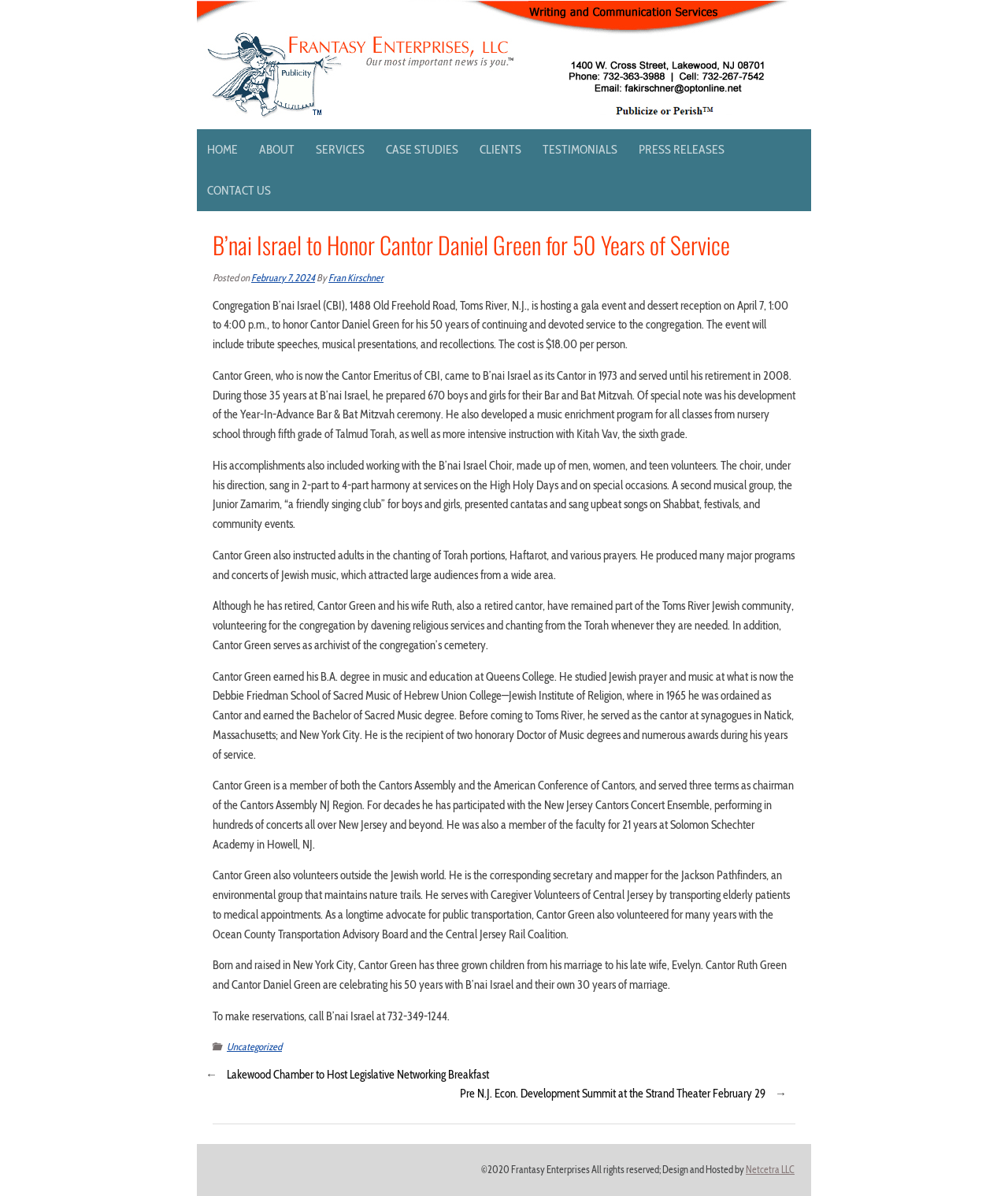Can you find the bounding box coordinates for the element to click on to achieve the instruction: "Click the 'HOME' link"?

[0.195, 0.108, 0.246, 0.142]